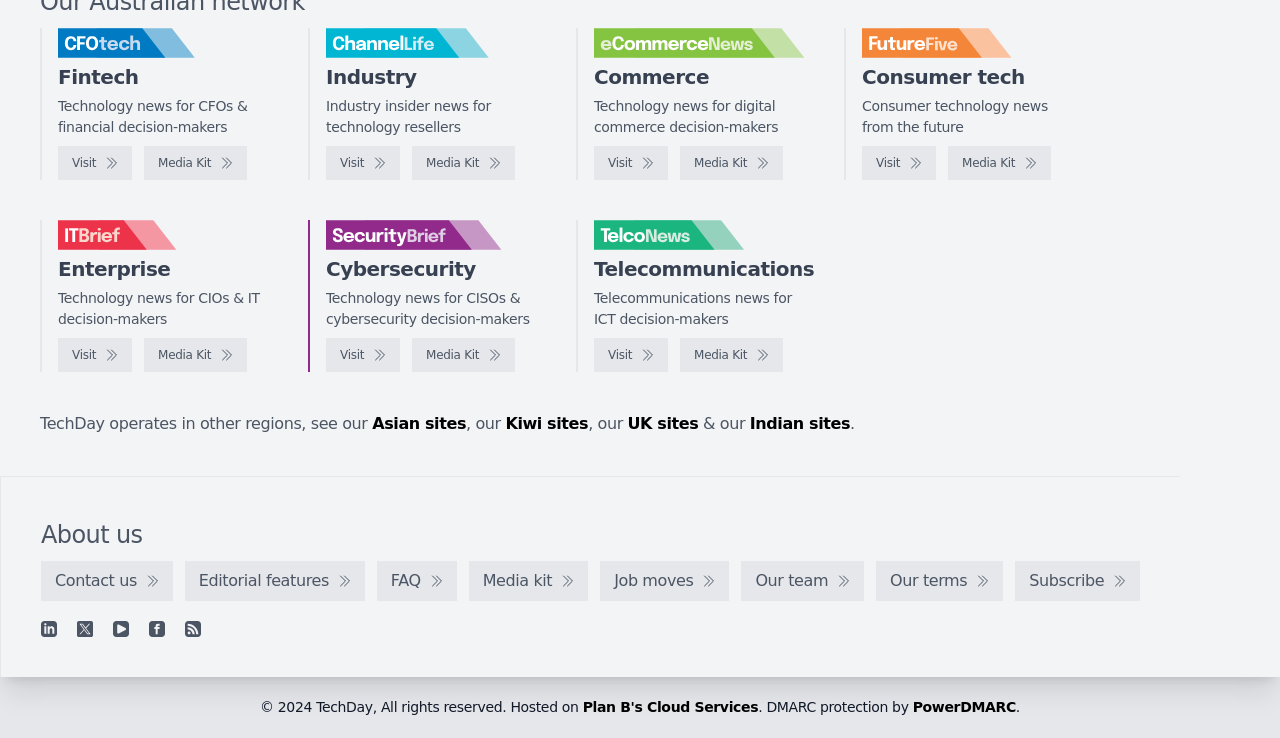From the given element description: "On the Job >>", find the bounding box for the UI element. Provide the coordinates as four float numbers between 0 and 1, in the order [left, top, right, bottom].

None